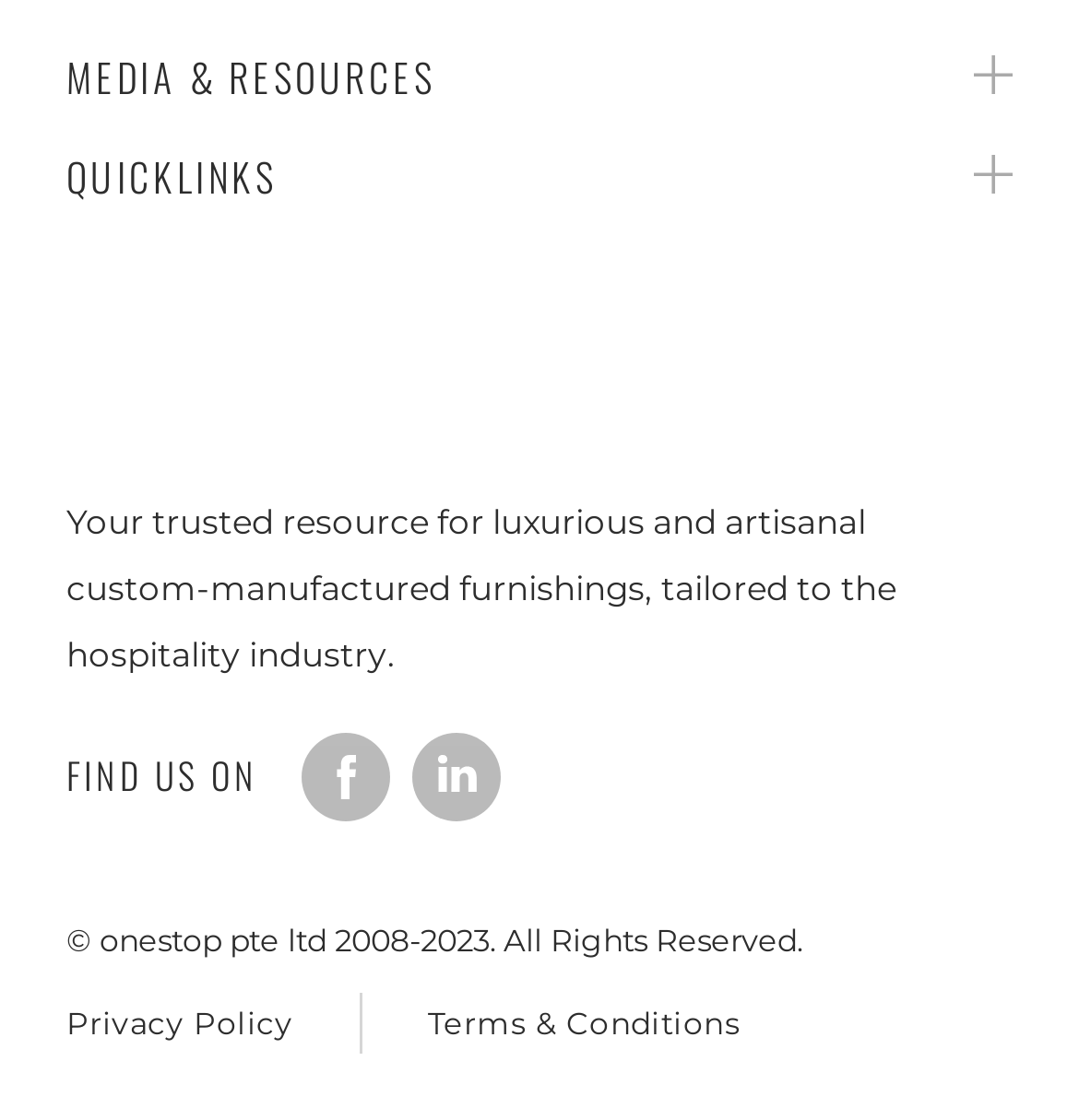Respond to the following question with a brief word or phrase:
What type of industry is the website focused on?

hospitality